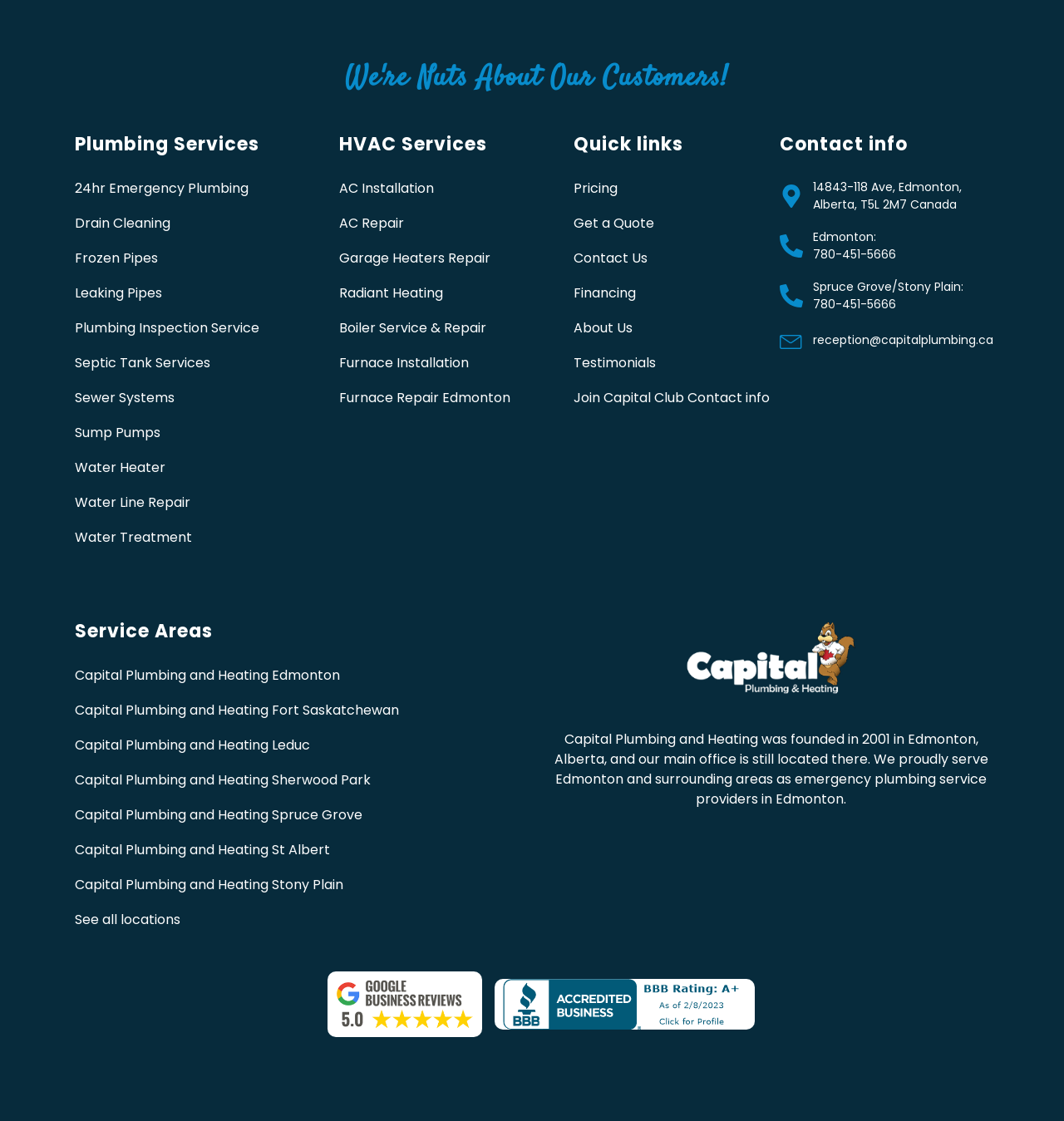Identify the bounding box coordinates of the part that should be clicked to carry out this instruction: "Click on 24hr Emergency Plumbing".

[0.07, 0.159, 0.283, 0.177]